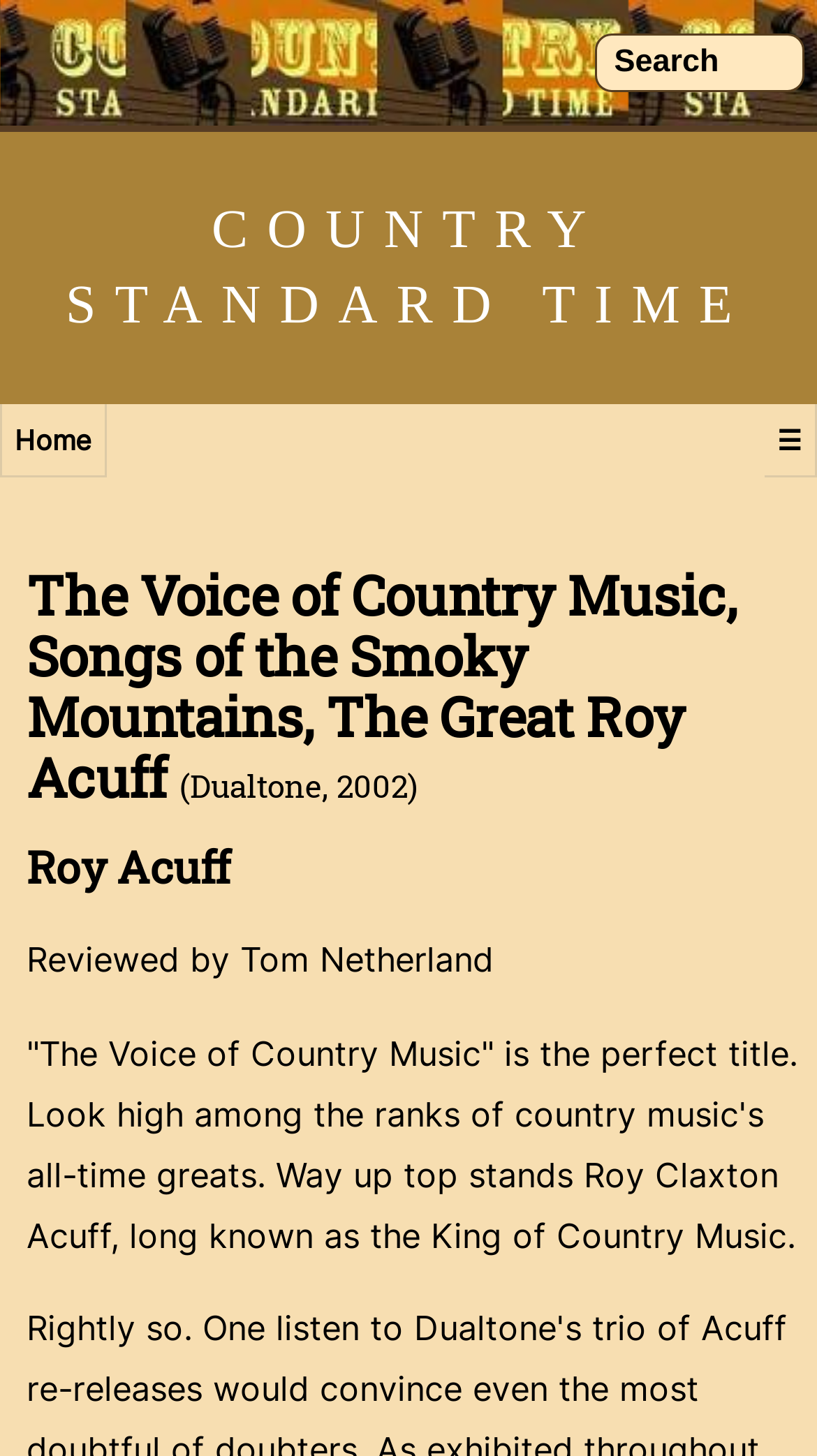Is there a search function on the webpage?
Examine the image closely and answer the question with as much detail as possible.

The webpage contains a textbox with the label 'Search' which suggests that there is a search function on the webpage.